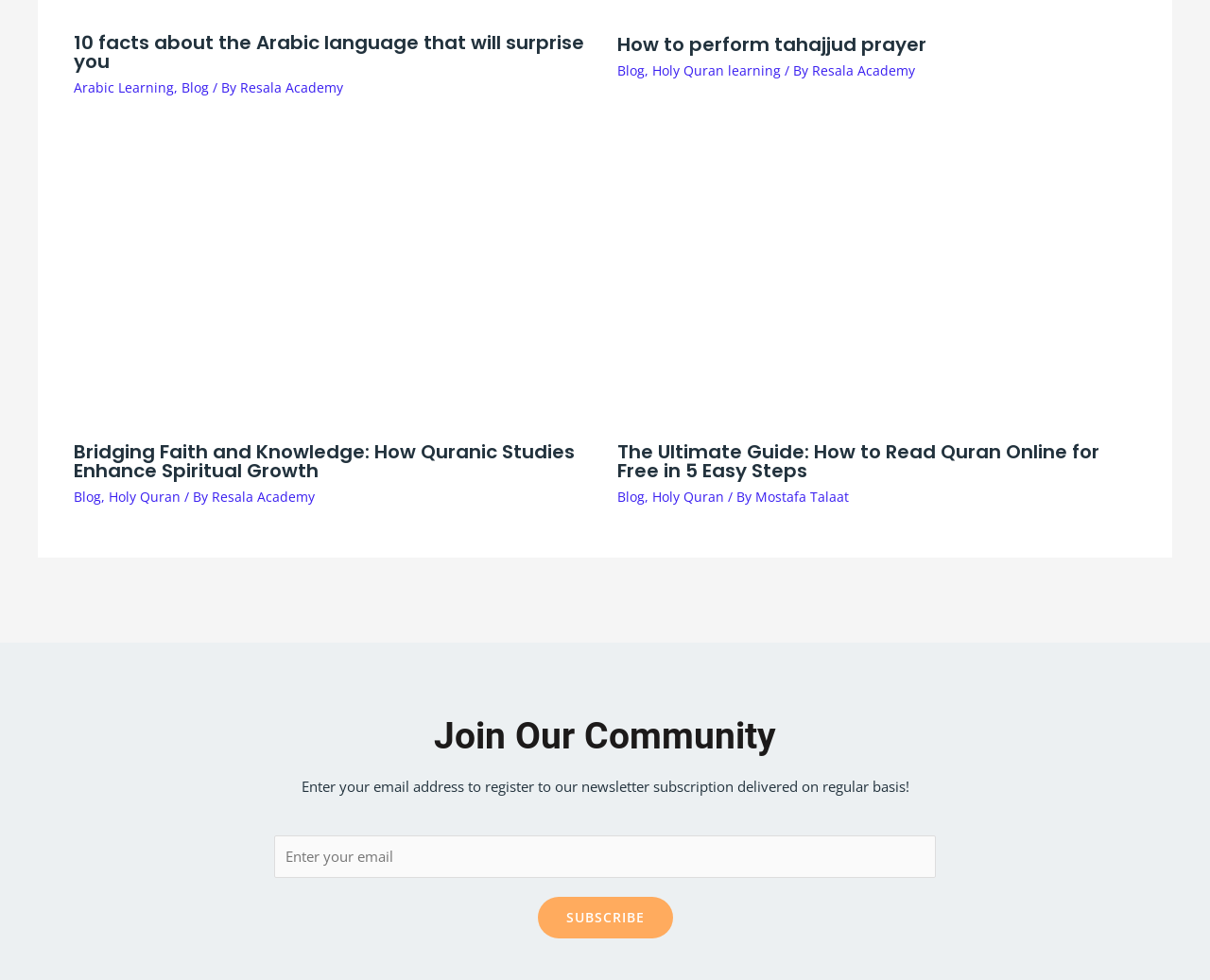Determine the bounding box coordinates of the clickable region to carry out the instruction: "Click on the CONTACT US link".

None